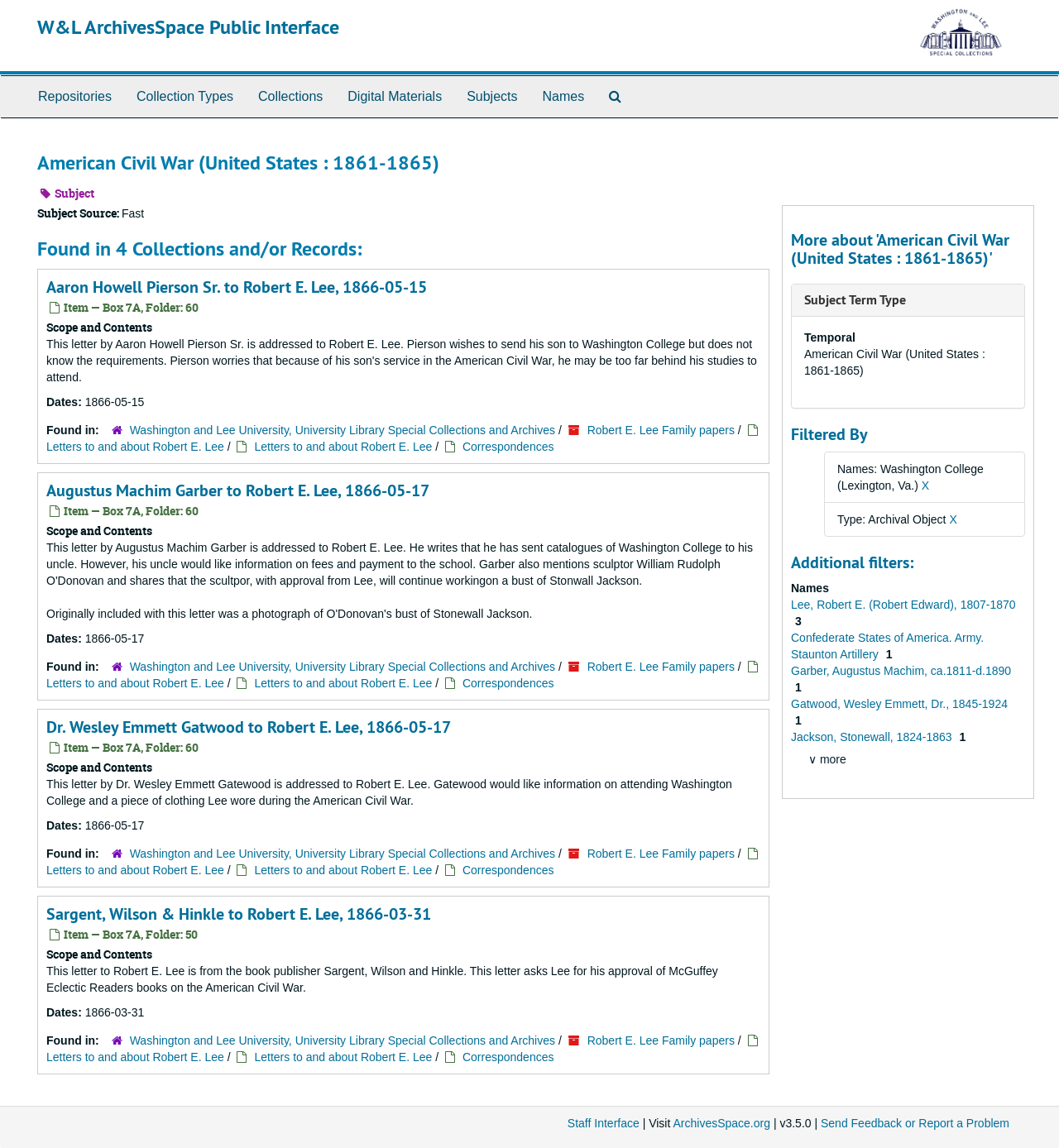Consider the image and give a detailed and elaborate answer to the question: 
What is the name of the book publisher mentioned in the letter?

I found the answer by reading the heading 'Sargent, Wilson & Hinkle to Robert E. Lee, 1866-03-31' and the corresponding 'Scope and Contents' section.